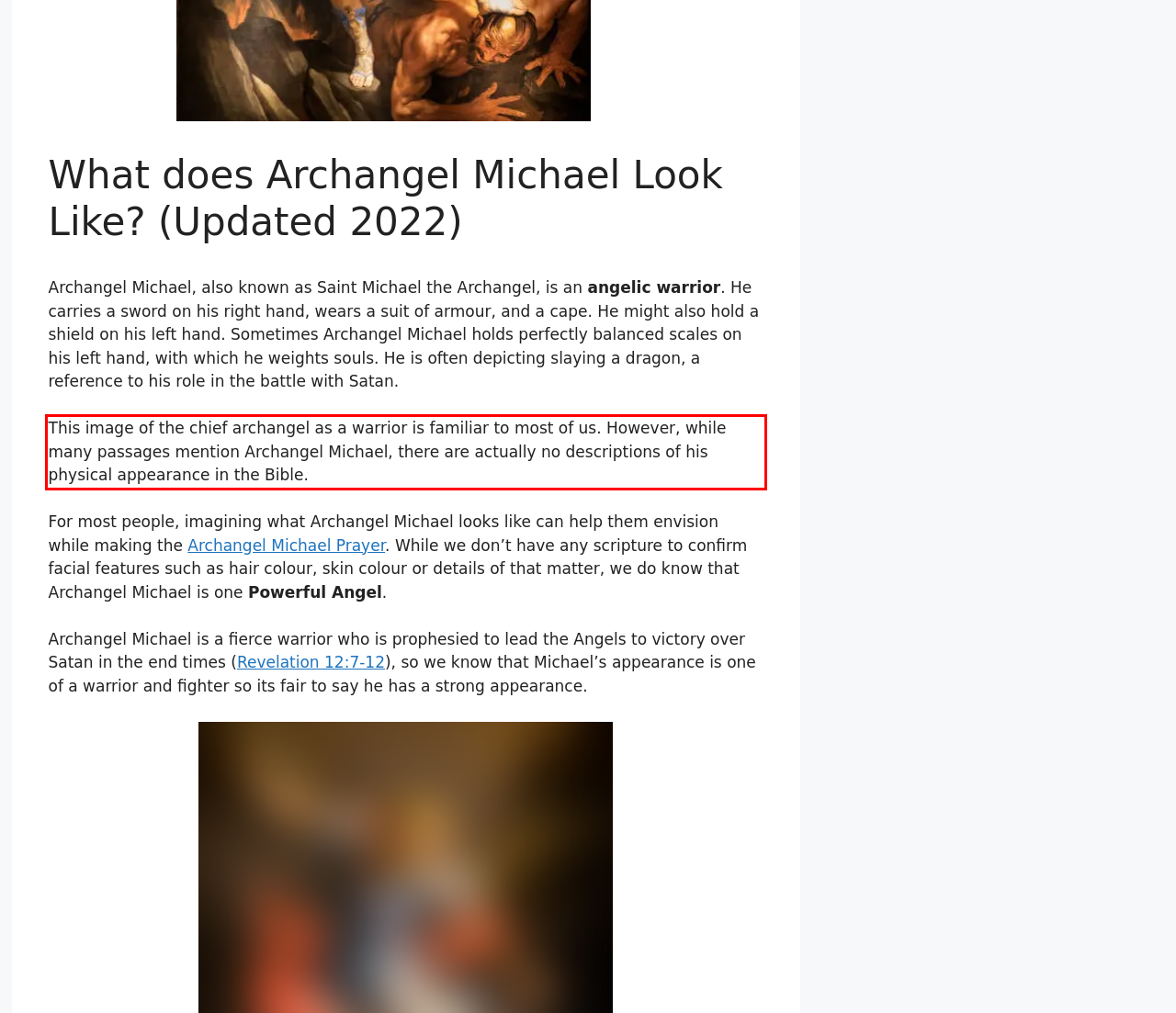Look at the provided screenshot of the webpage and perform OCR on the text within the red bounding box.

This image of the chief archangel as a warrior is familiar to most of us. However, while many passages mention Archangel Michael, there are actually no descriptions of his physical appearance in the Bible.